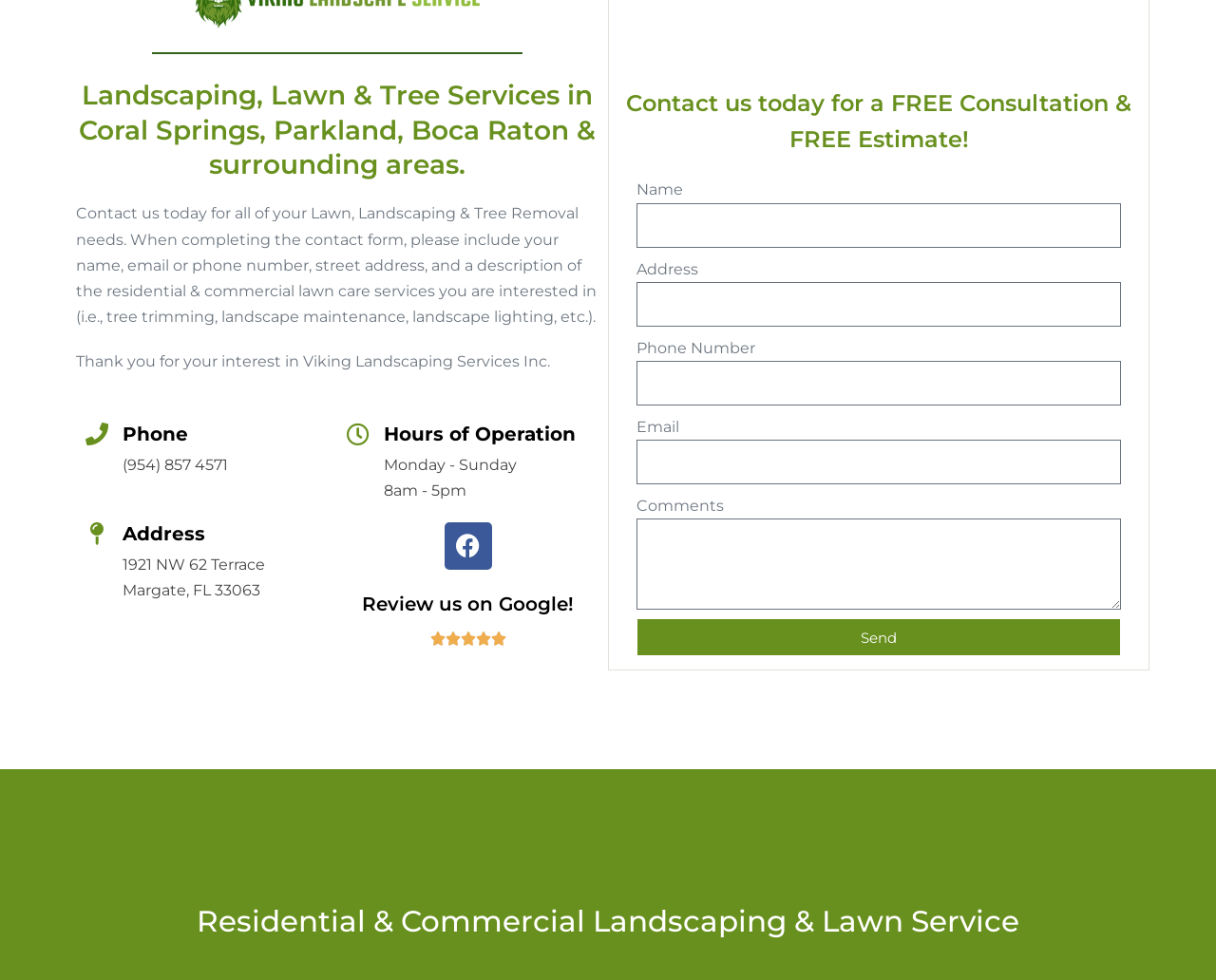Use a single word or phrase to answer the question:
What is the address of Viking Landscaping Services Inc?

1921 NW 62 Terrace, Margate, FL 33063